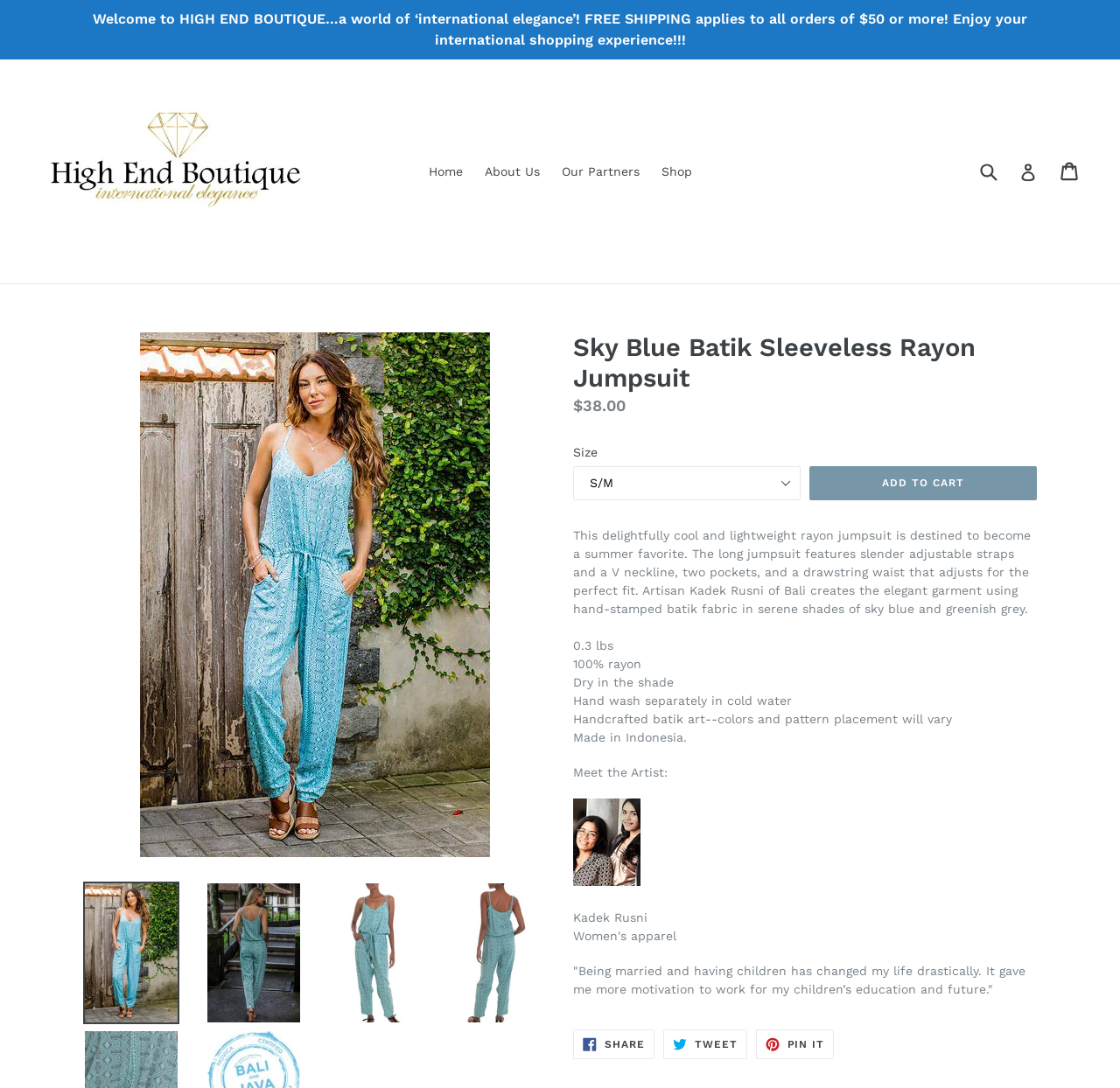Examine the image and give a thorough answer to the following question:
What is the price of the jumpsuit?

The price of the jumpsuit can be found in the product description section, where it says 'Regular price' followed by the price '$38.00'.